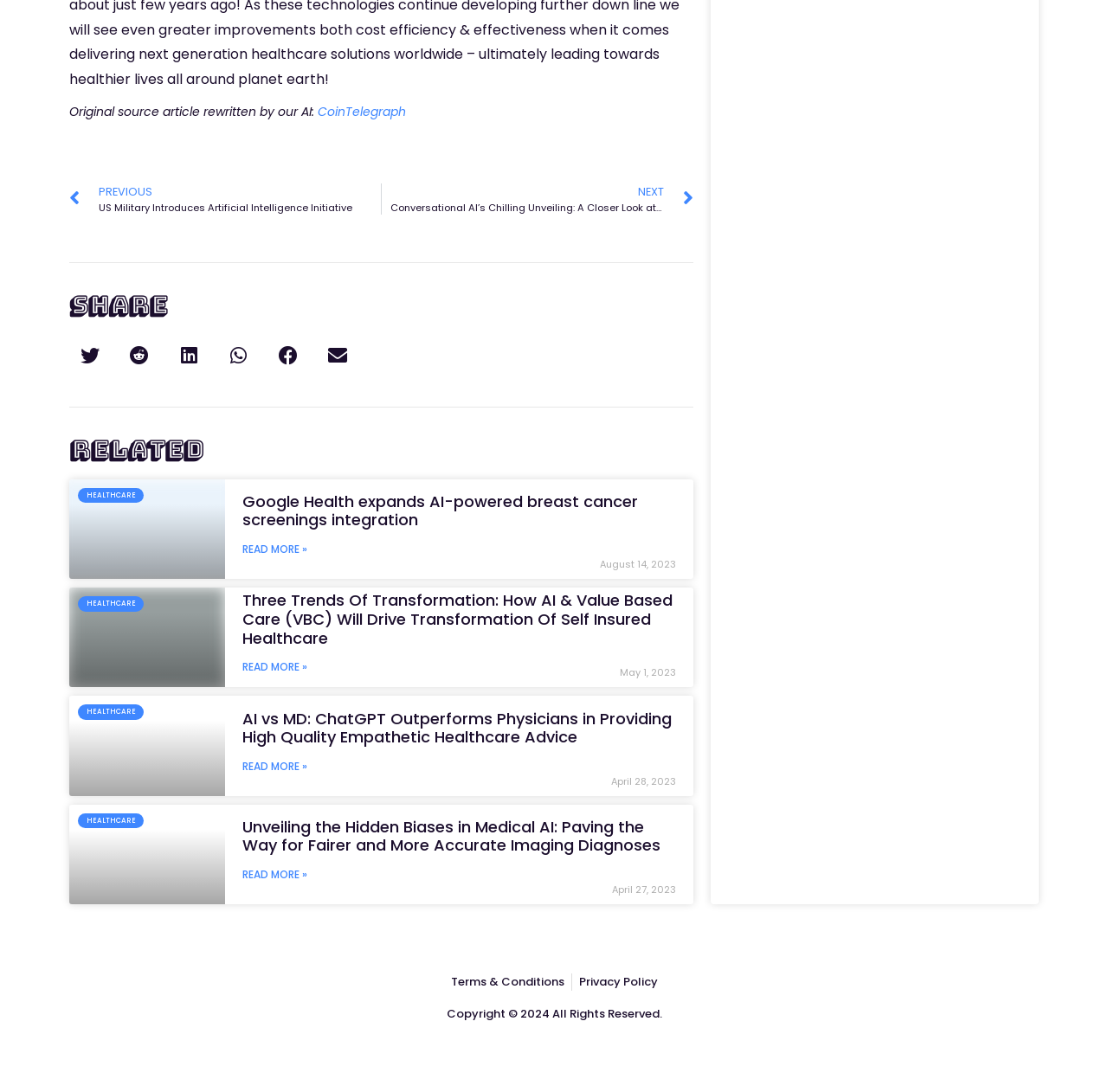Using the provided element description: "parent_node: HEALTHCARE", identify the bounding box coordinates. The coordinates should be four floats between 0 and 1 in the order [left, top, right, bottom].

[0.062, 0.737, 0.203, 0.828]